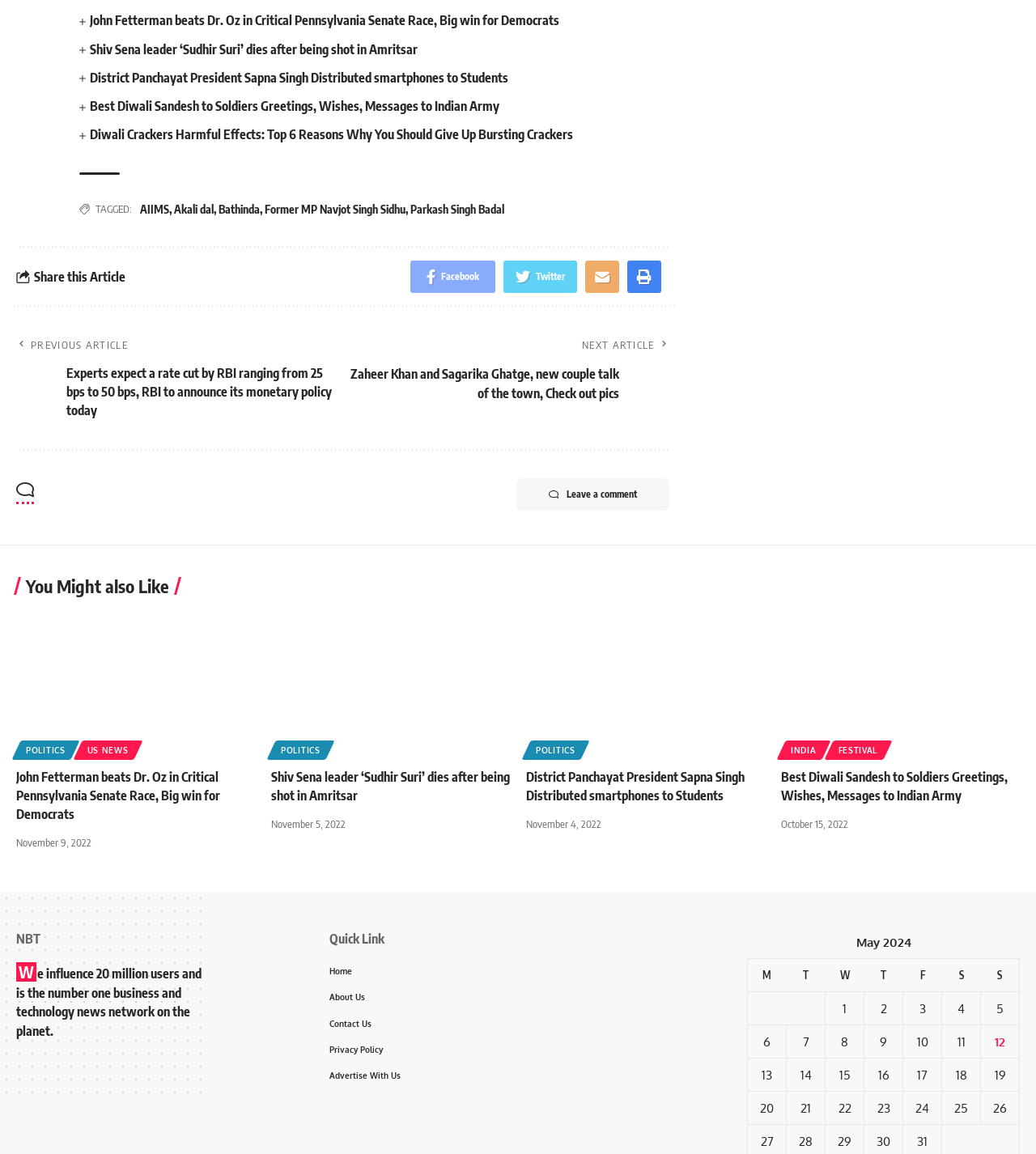Please find the bounding box coordinates of the clickable region needed to complete the following instruction: "View the 'You Might also Like' section". The bounding box coordinates must consist of four float numbers between 0 and 1, i.e., [left, top, right, bottom].

[0.016, 0.5, 0.173, 0.515]